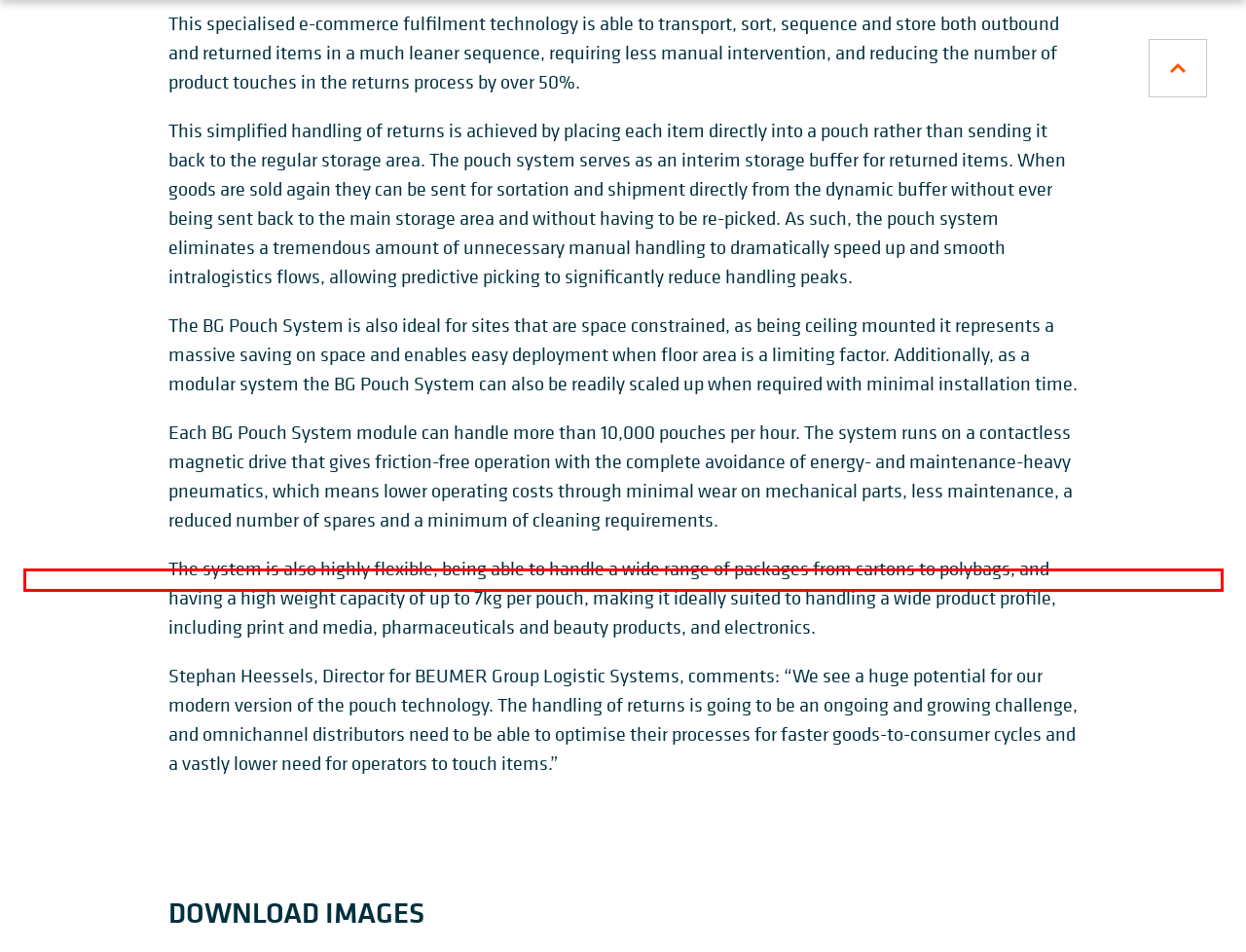Look at the provided screenshot of the webpage and perform OCR on the text within the red bounding box.

Content from video platforms and social media platforms is blocked by default. If External Media cookies are accepted, access to those contents no longer requires manual consent.